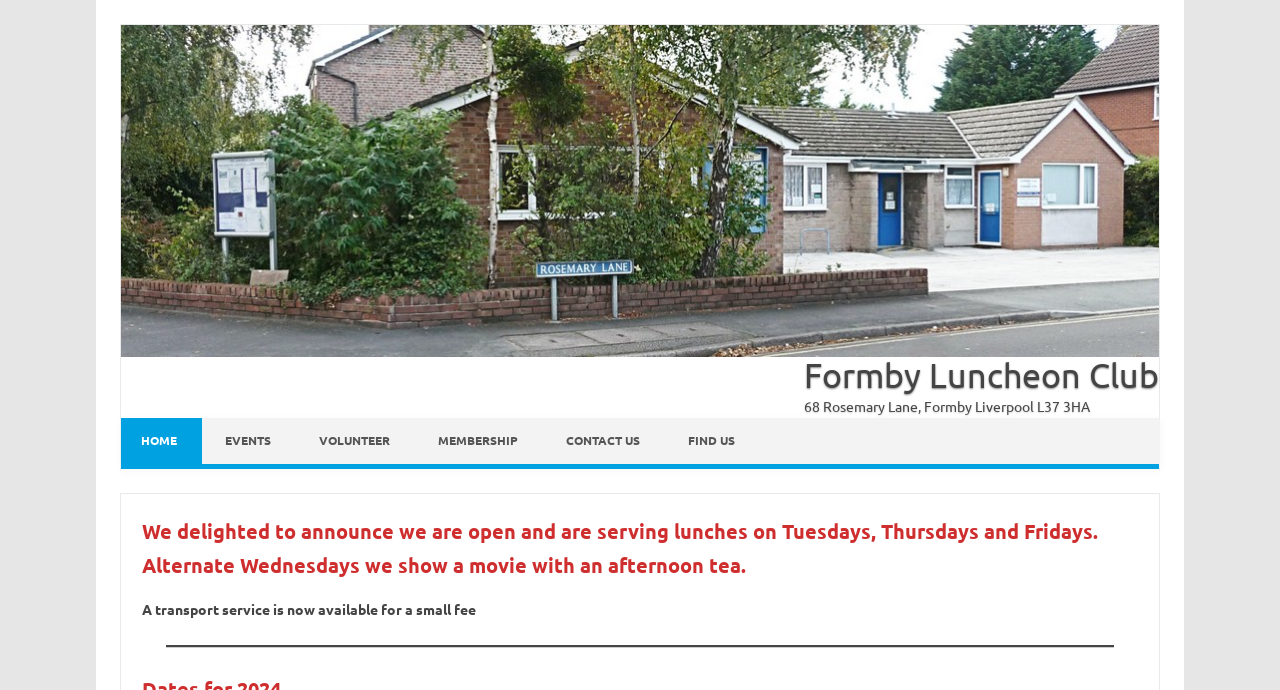Identify the bounding box coordinates for the region to click in order to carry out this instruction: "Search for something". Provide the coordinates using four float numbers between 0 and 1, formatted as [left, top, right, bottom].

None